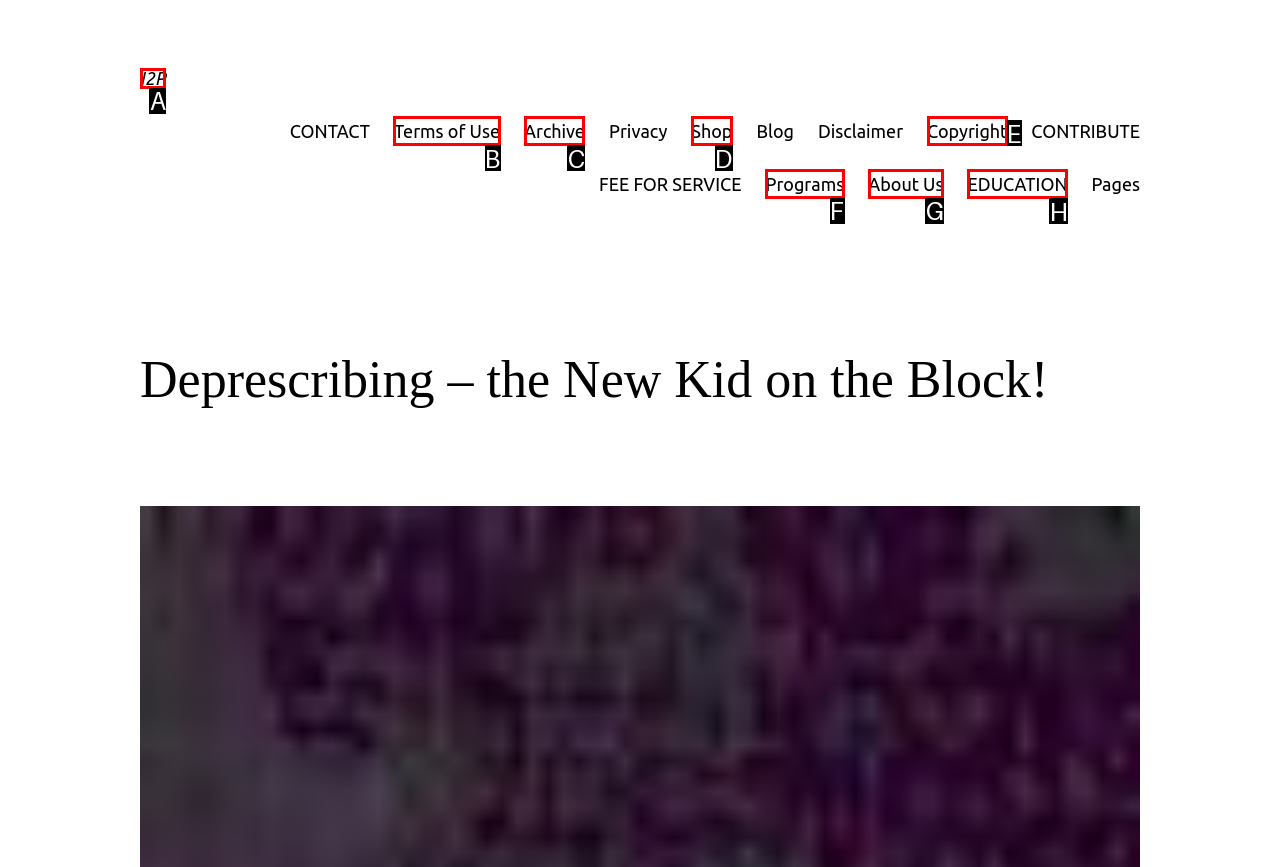Please indicate which HTML element should be clicked to fulfill the following task: learn about education. Provide the letter of the selected option.

H